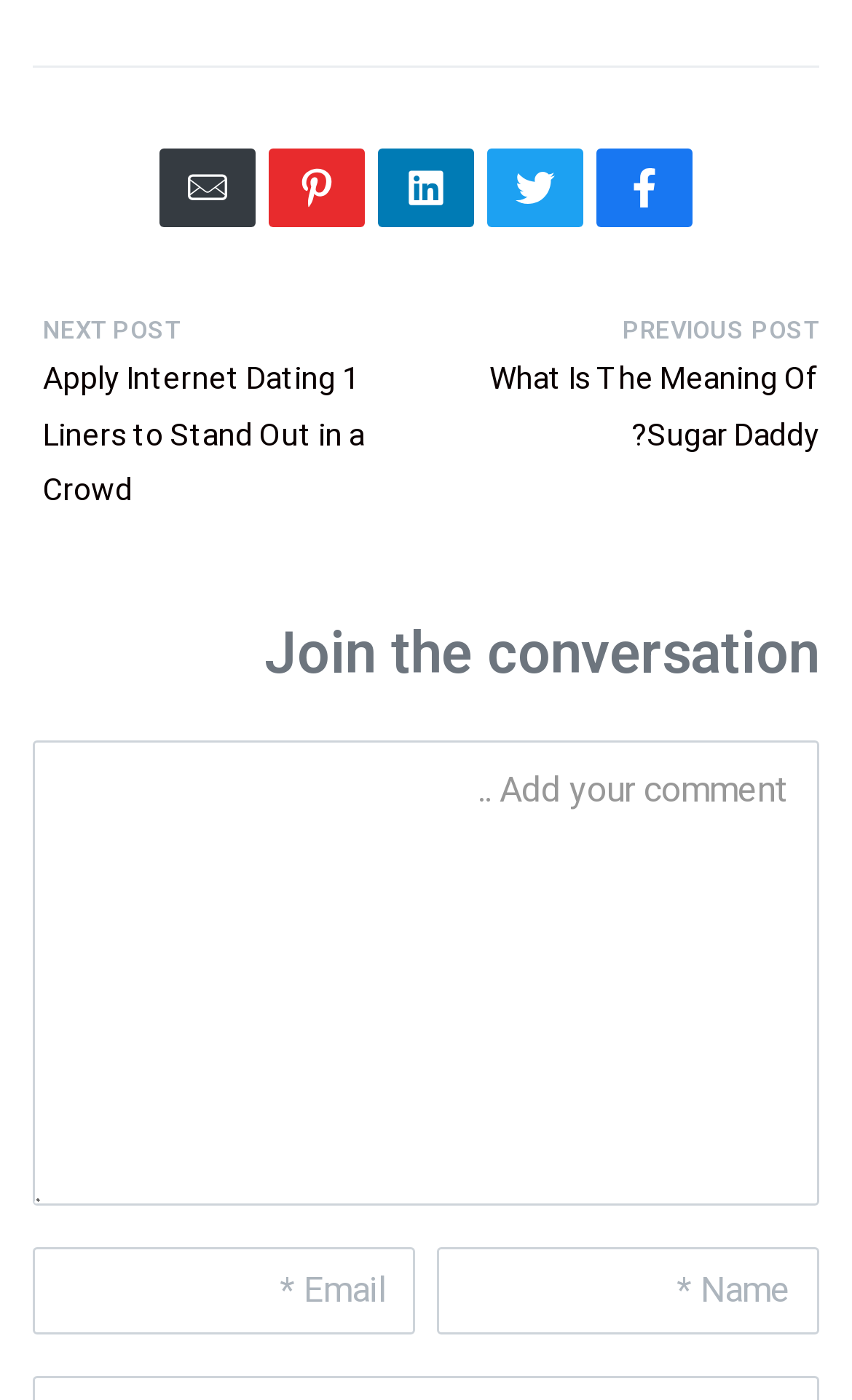Please give a succinct answer to the question in one word or phrase:
What is the purpose of the textbox at the bottom?

Add a comment